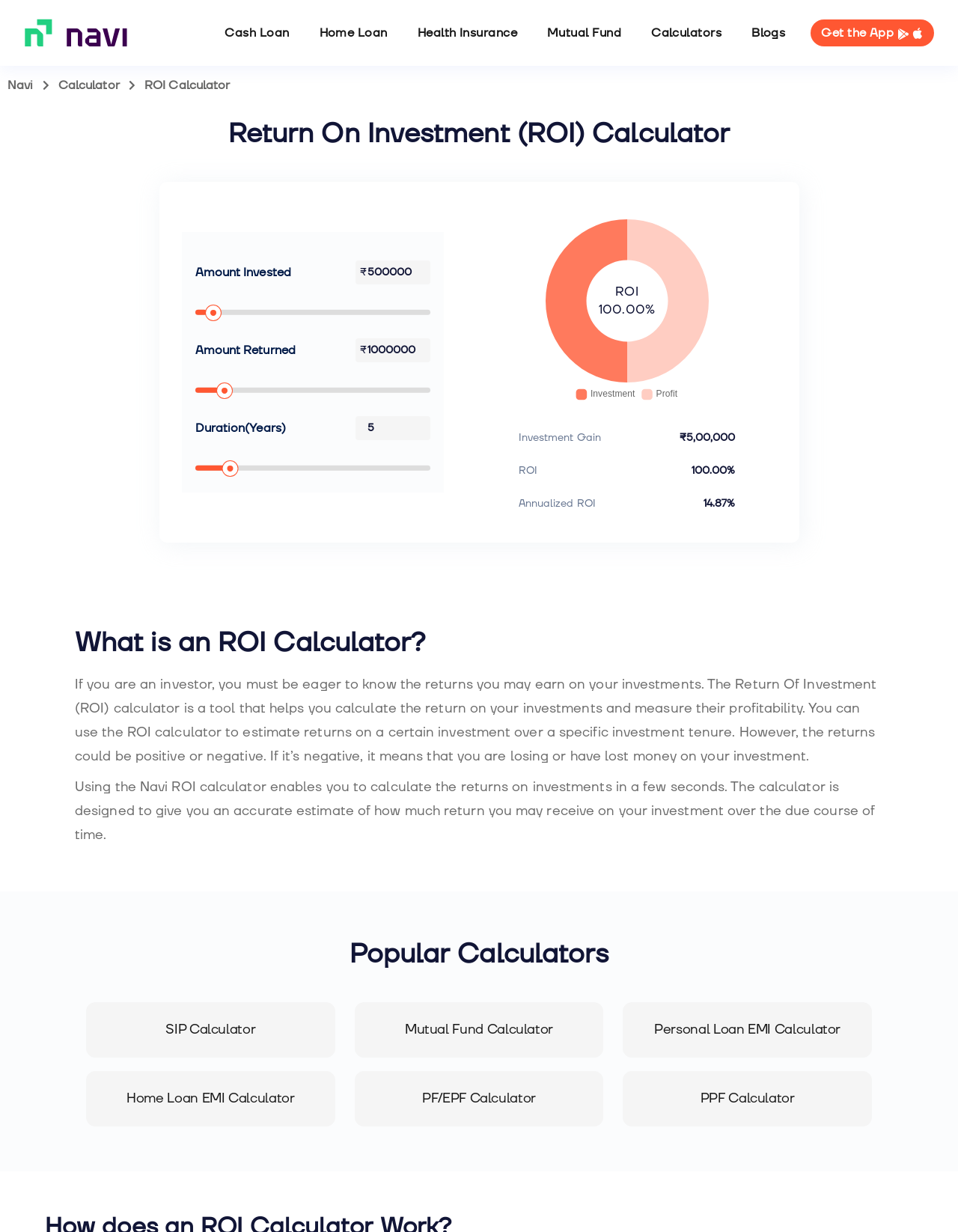Identify the bounding box coordinates of the section that should be clicked to achieve the task described: "Click on the 'SIP Calculator' link".

[0.09, 0.813, 0.35, 0.858]